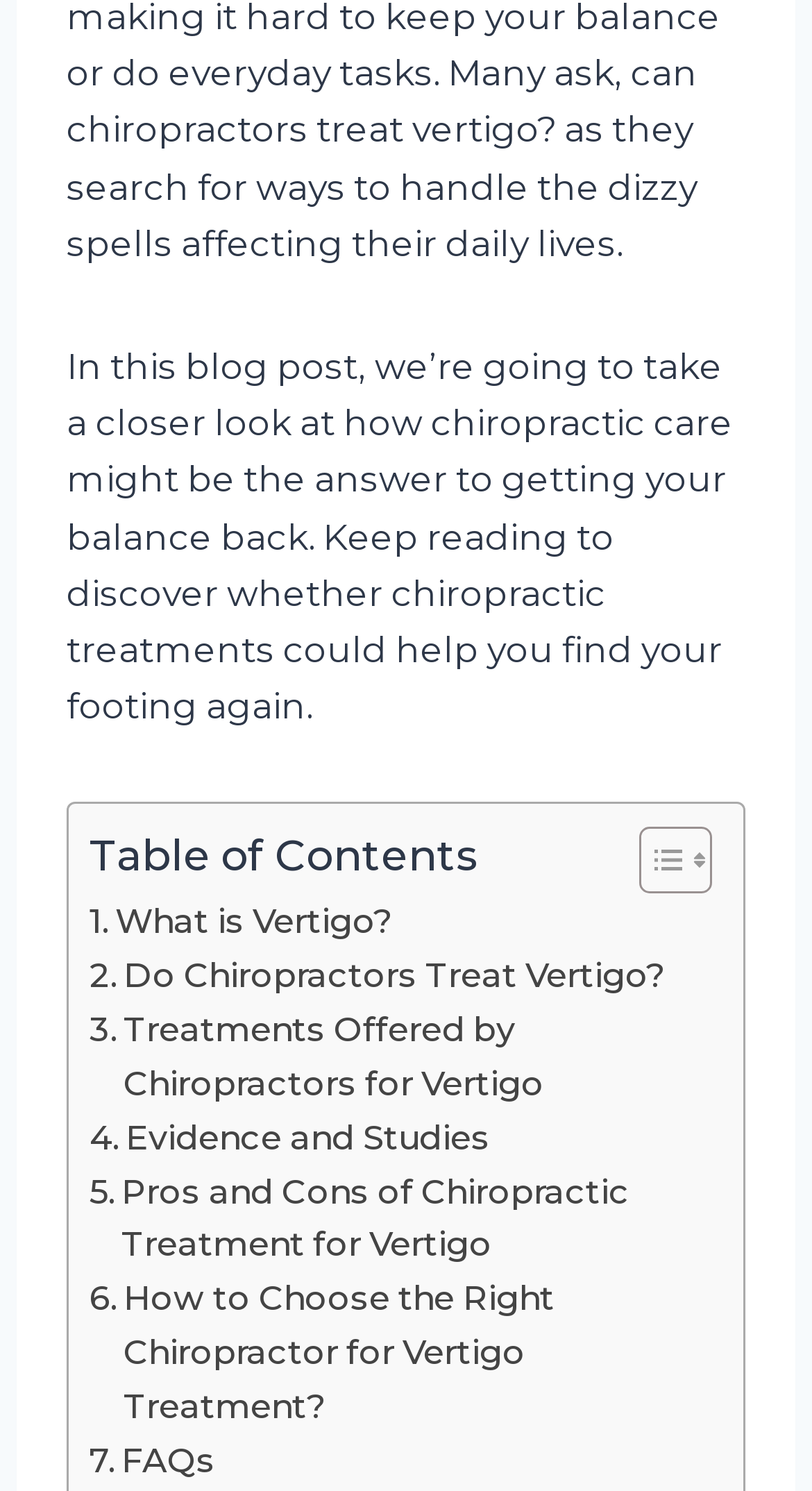Please reply to the following question with a single word or a short phrase:
How many sections are in the table of contents?

8